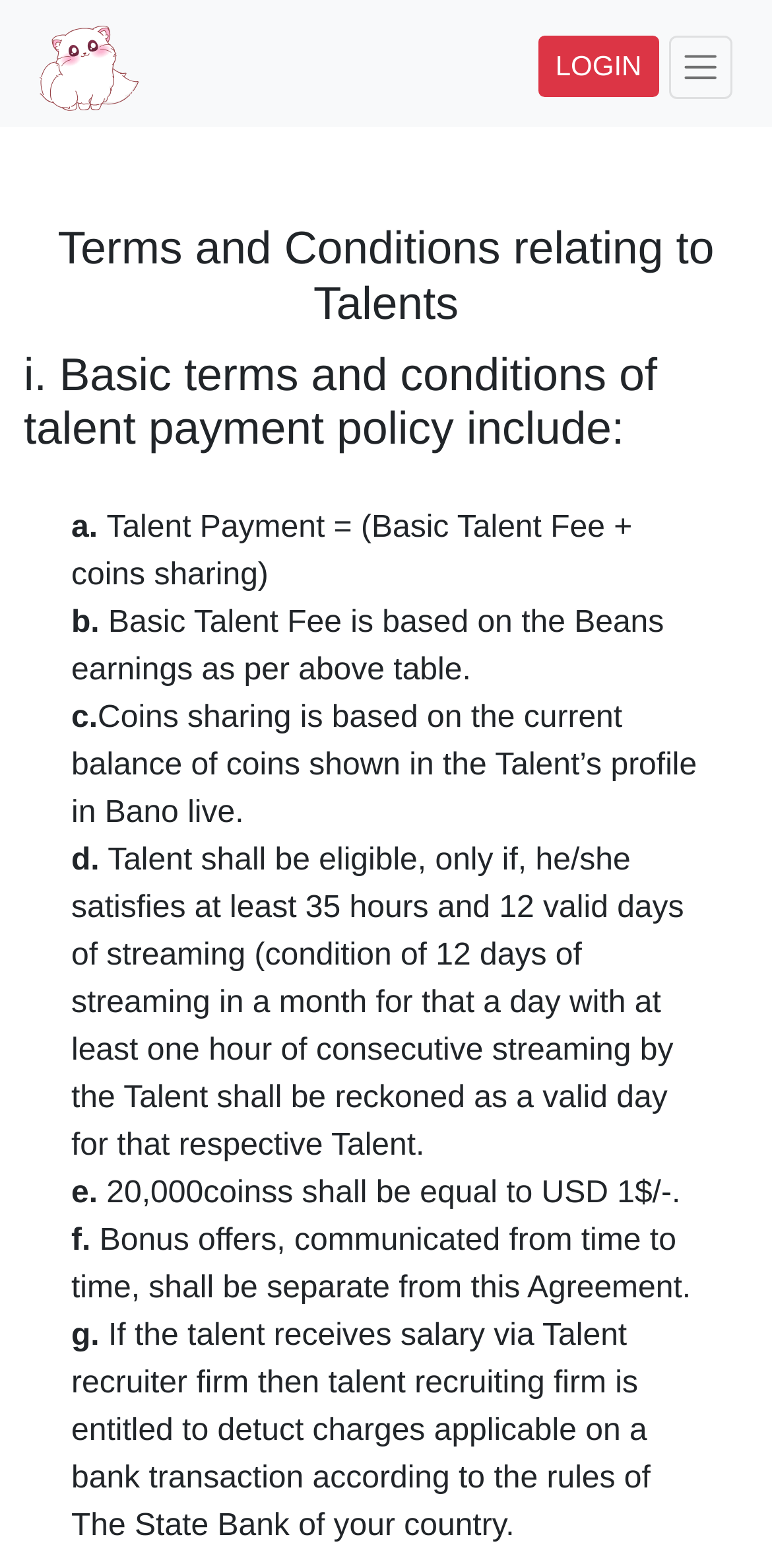Bounding box coordinates are given in the format (top-left x, top-left y, bottom-right x, bottom-right y). All values should be floating point numbers between 0 and 1. Provide the bounding box coordinate for the UI element described as: LOGIN

[0.696, 0.023, 0.854, 0.062]